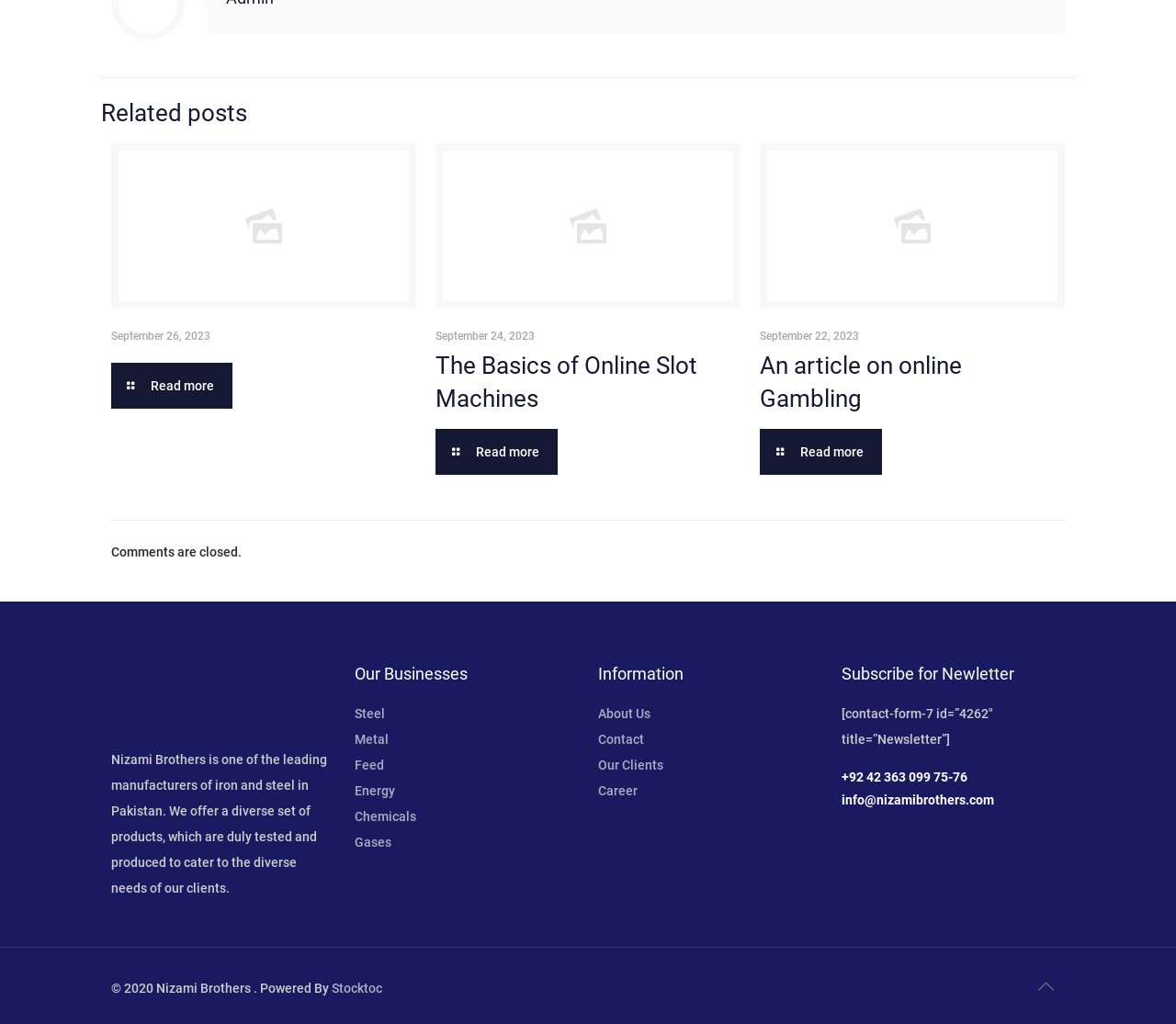Given the element description, predict the bounding box coordinates in the format (top-left x, top-left y, bottom-right x, bottom-right y), using floating point numbers between 0 and 1: parent_node: Your email name="contact[email]"

None